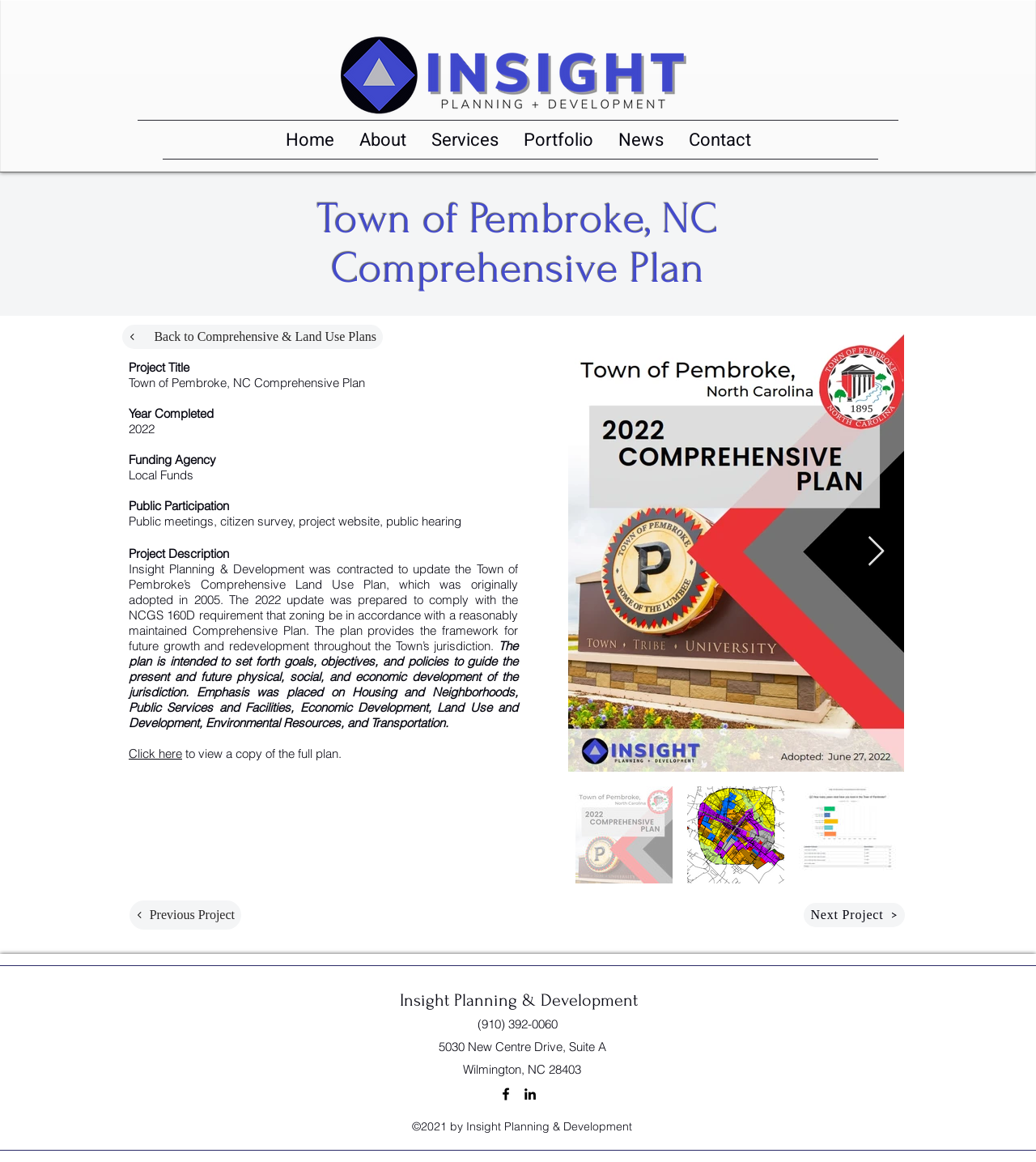Using the description "Insight Planning & Development", predict the bounding box of the relevant HTML element.

[0.386, 0.852, 0.616, 0.869]